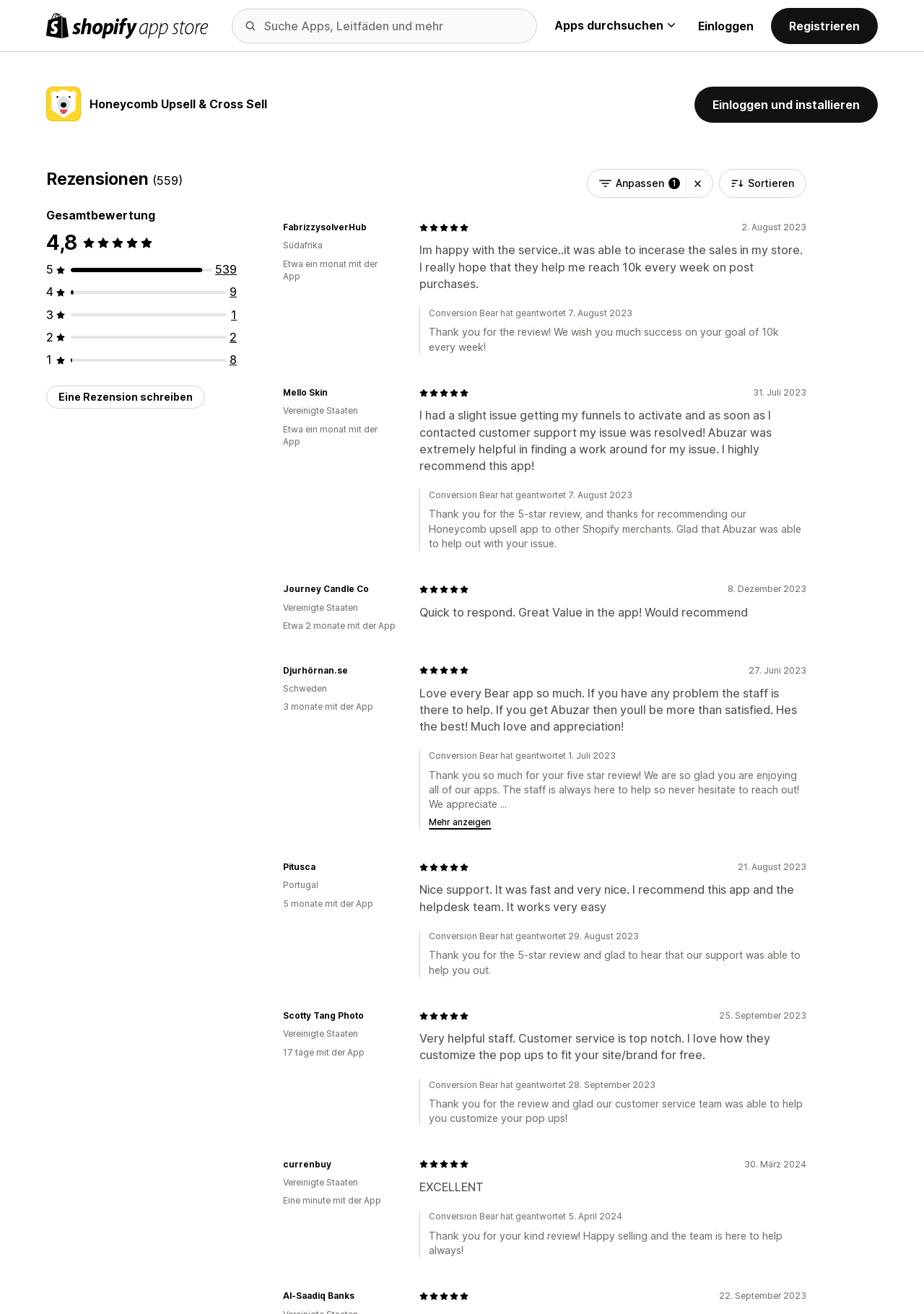Respond to the question below with a single word or phrase:
What is the country of the reviewer 'FabrizzysolverHub'?

South Africa